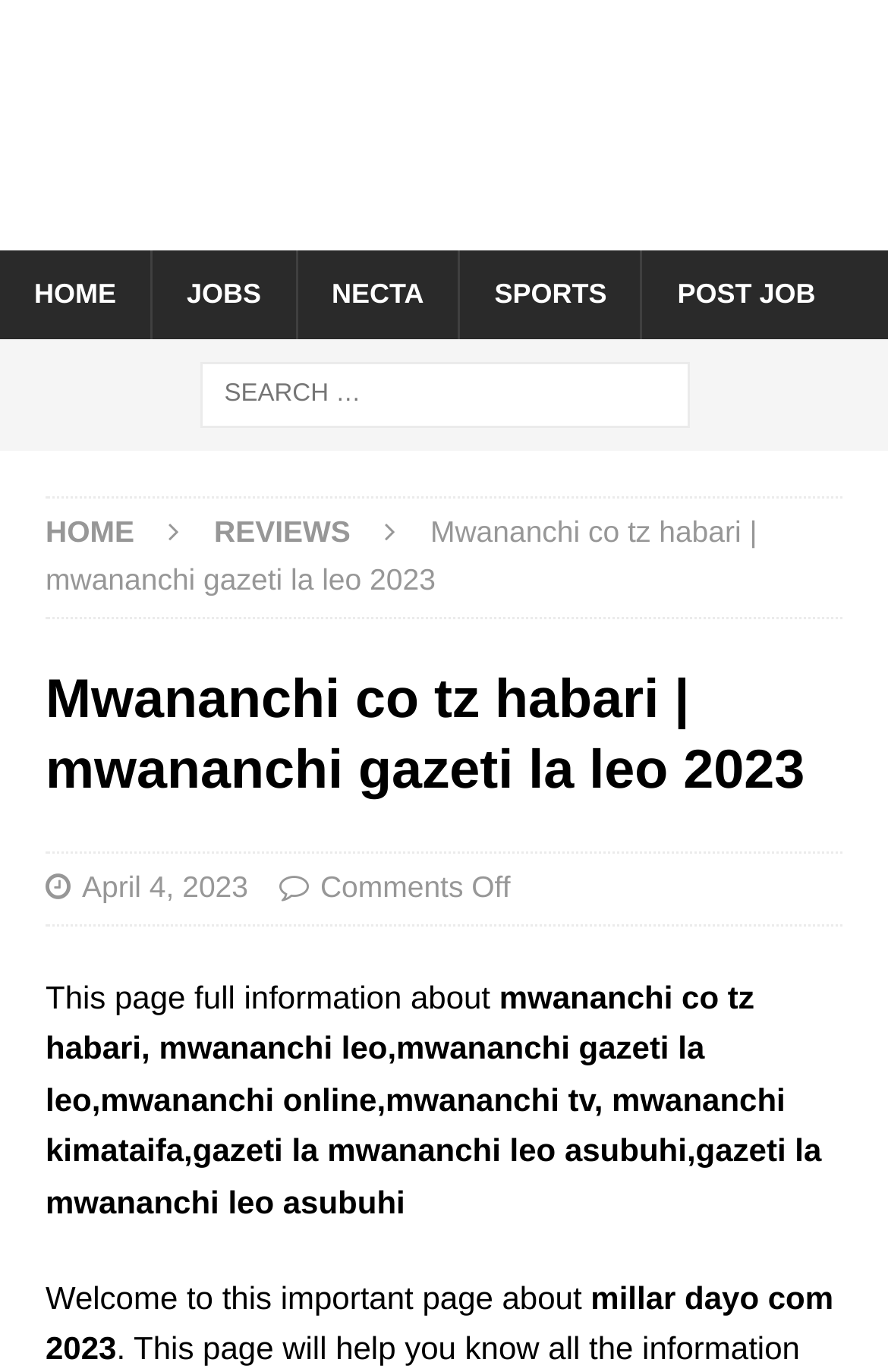Specify the bounding box coordinates of the region I need to click to perform the following instruction: "check POST JOB". The coordinates must be four float numbers in the range of 0 to 1, i.e., [left, top, right, bottom].

[0.722, 0.183, 0.957, 0.248]